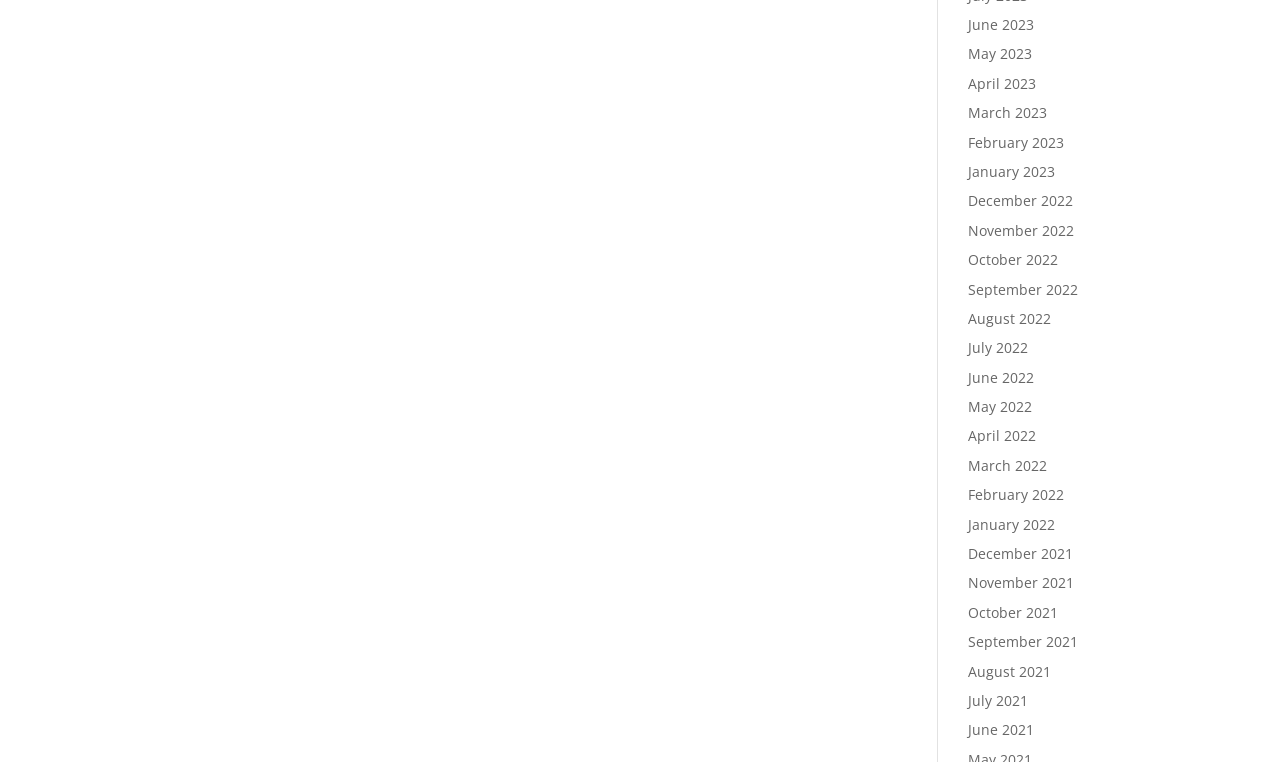Please determine the bounding box coordinates of the element to click on in order to accomplish the following task: "Browse related topics". Ensure the coordinates are four float numbers ranging from 0 to 1, i.e., [left, top, right, bottom].

None